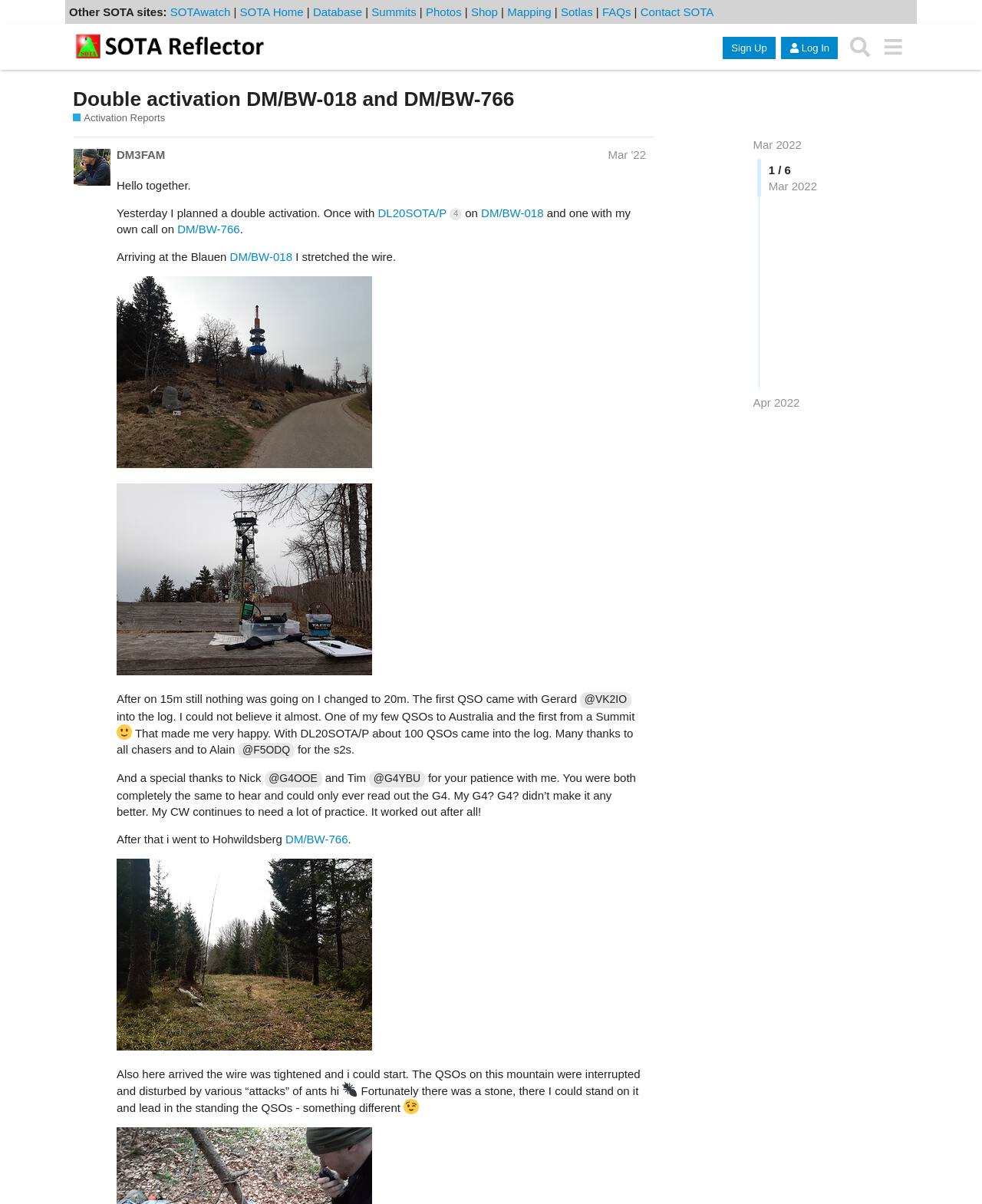Determine the bounding box coordinates of the clickable region to carry out the instruction: "Search for something".

[0.859, 0.025, 0.892, 0.053]